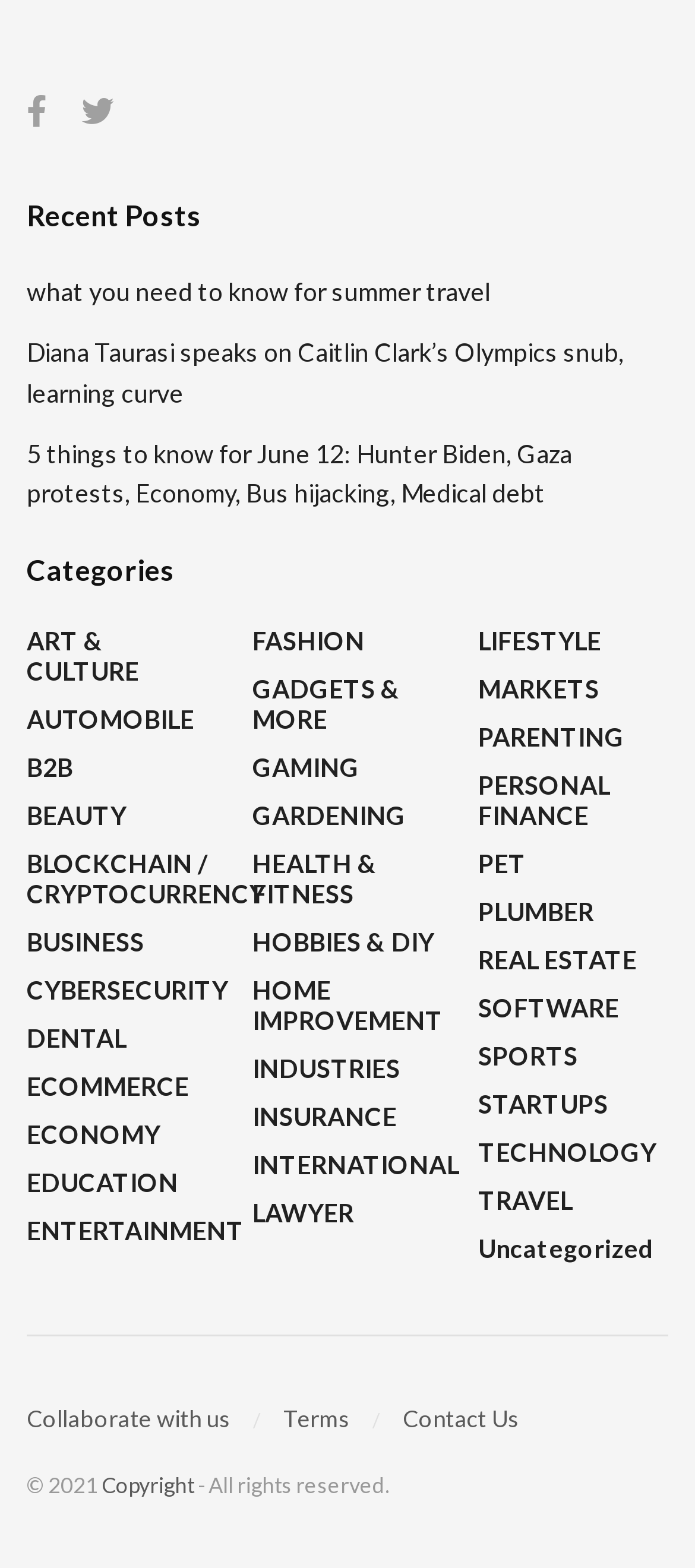Please respond in a single word or phrase: 
Is there a 'Contact Us' link on the webpage?

Yes